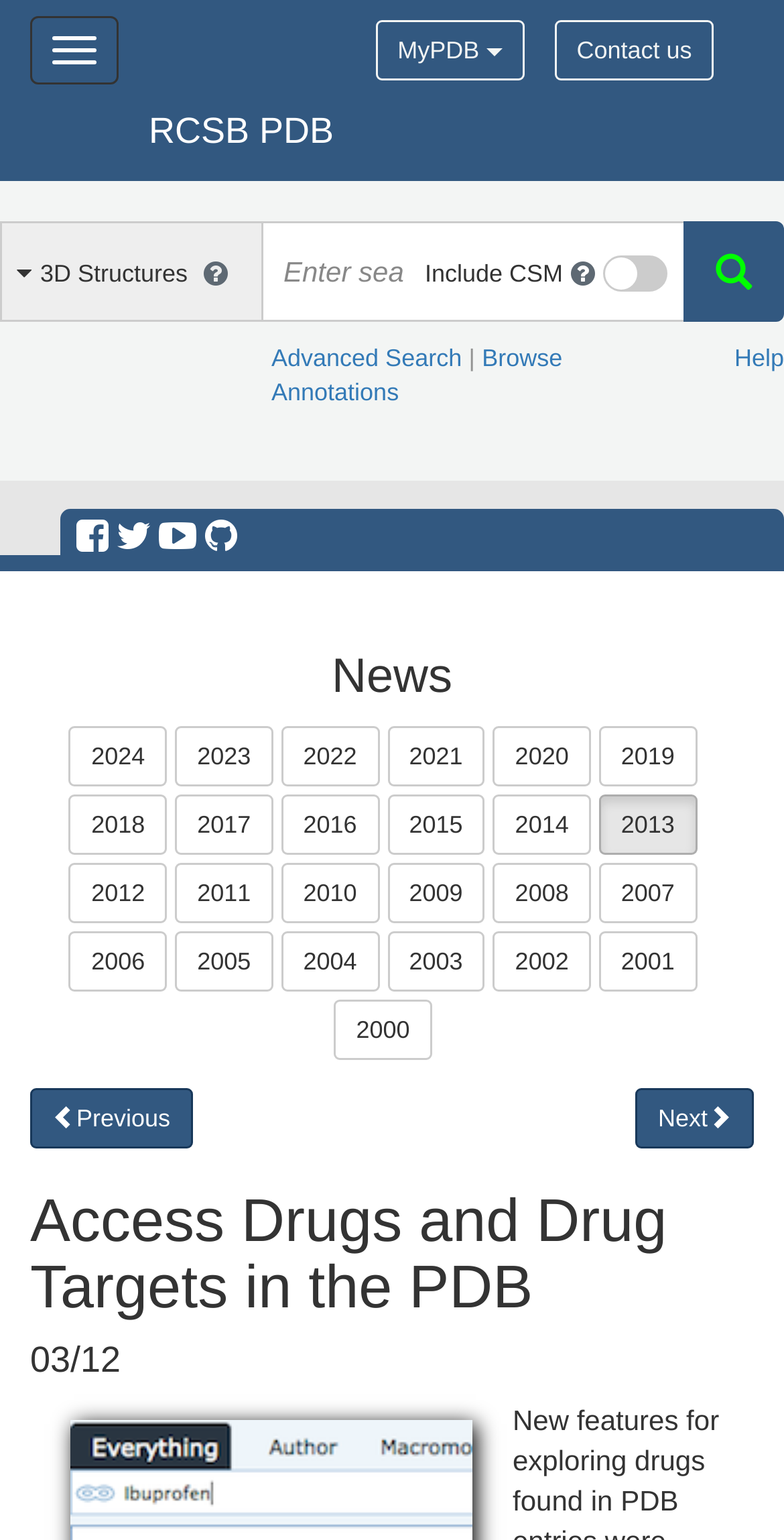Please find the bounding box coordinates for the clickable element needed to perform this instruction: "Toggle navigation".

[0.038, 0.01, 0.151, 0.055]